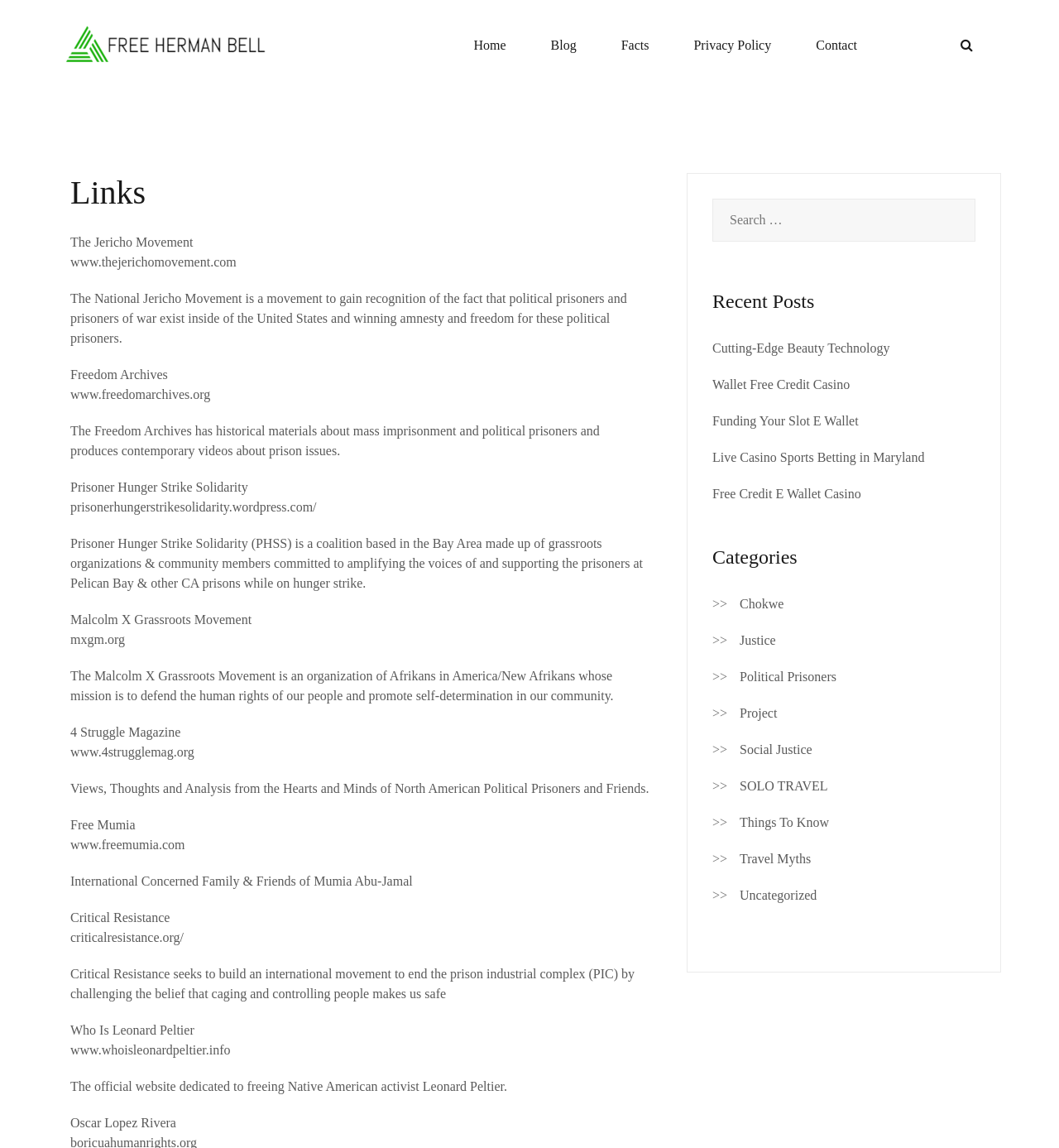Locate the bounding box coordinates of the area that needs to be clicked to fulfill the following instruction: "Click on the 'Home' link". The coordinates should be in the format of four float numbers between 0 and 1, namely [left, top, right, bottom].

[0.447, 0.031, 0.478, 0.048]